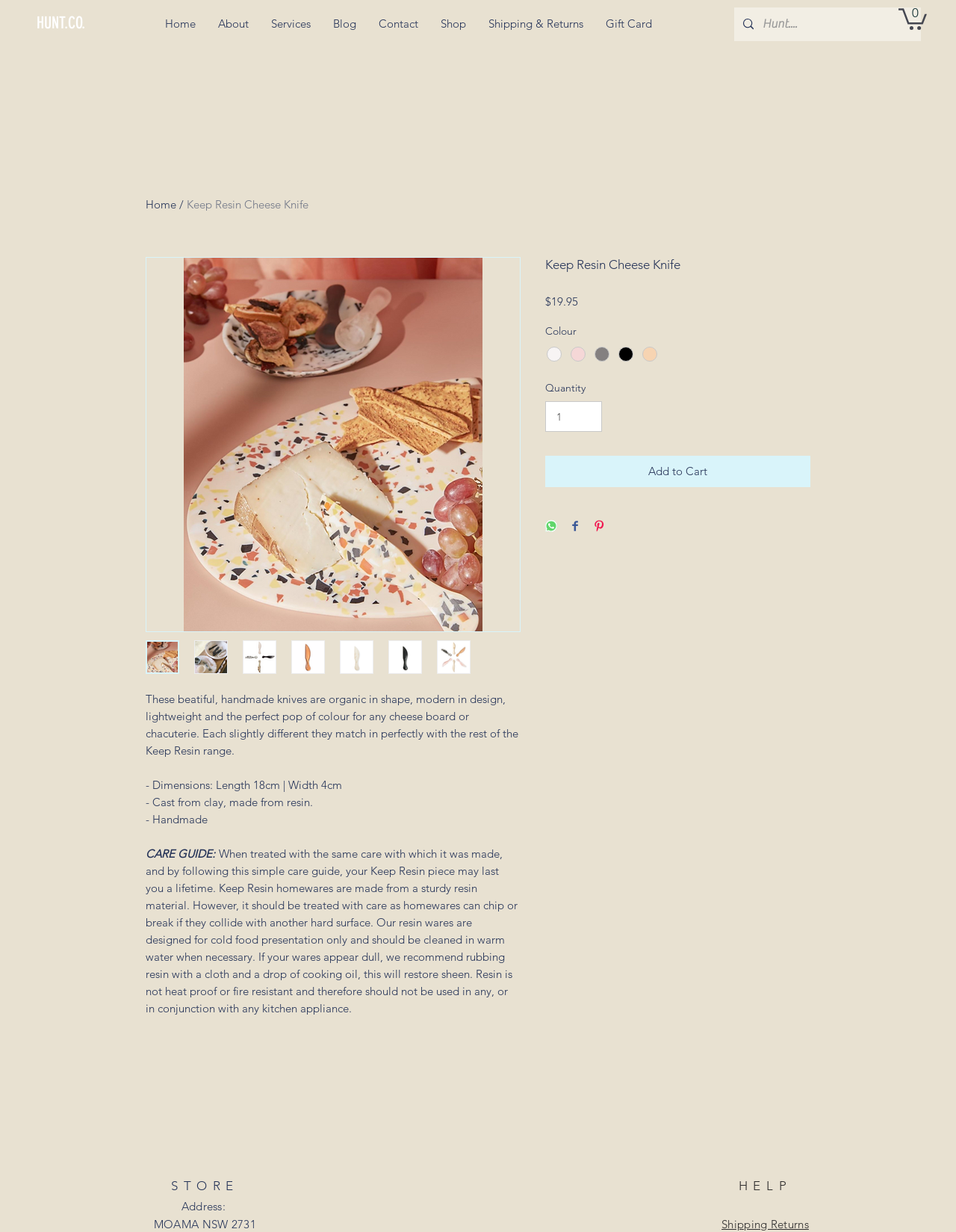What is the material of the product?
Can you offer a detailed and complete answer to this question?

I found the material by looking at the static text element with the text '- Cast from clay, made from resin.' which indicates that the product is made from resin.